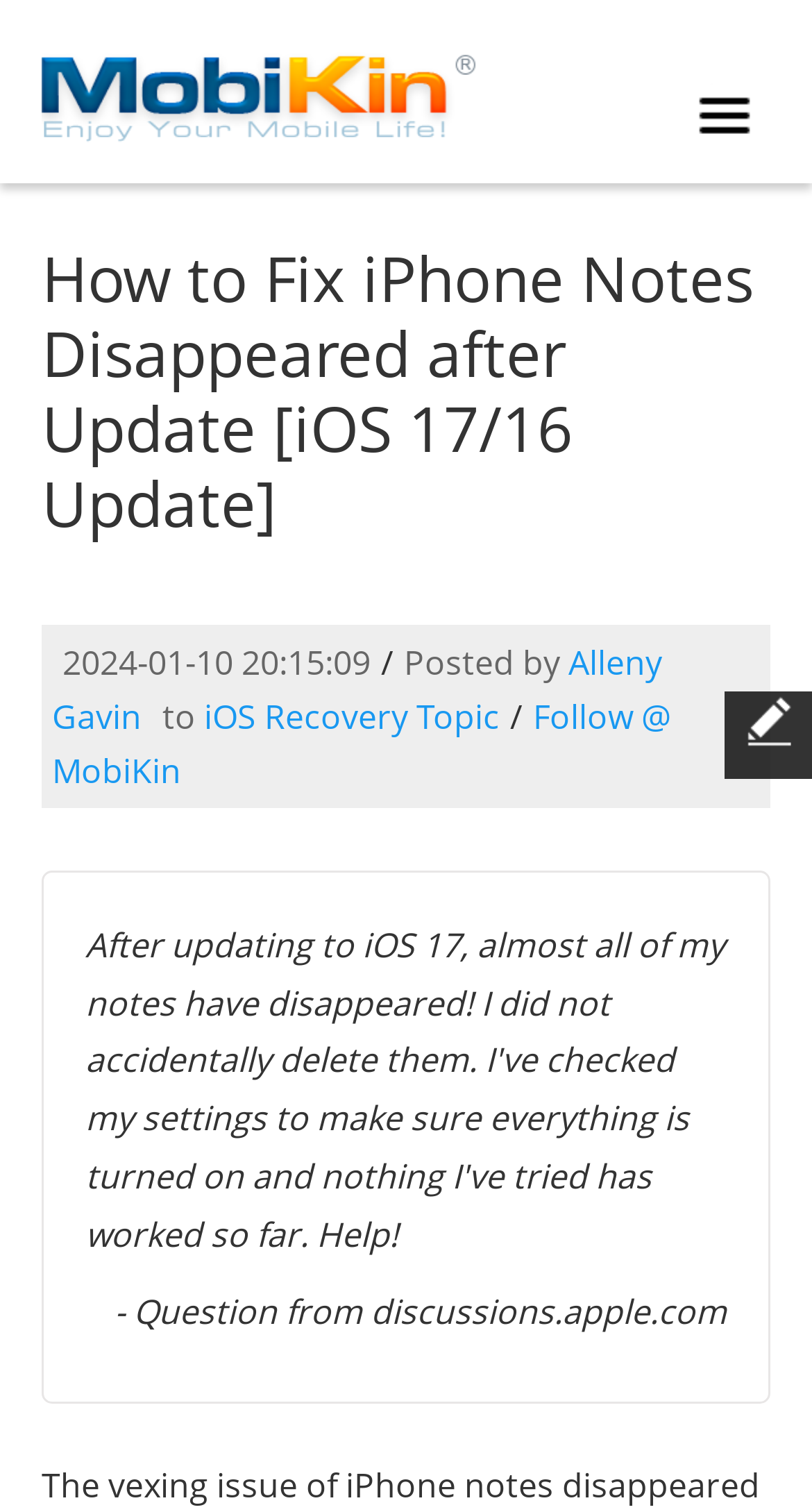Bounding box coordinates are to be given in the format (top-left x, top-left y, bottom-right x, bottom-right y). All values must be floating point numbers between 0 and 1. Provide the bounding box coordinate for the UI element described as: title="Home"

[0.051, 0.043, 0.59, 0.073]